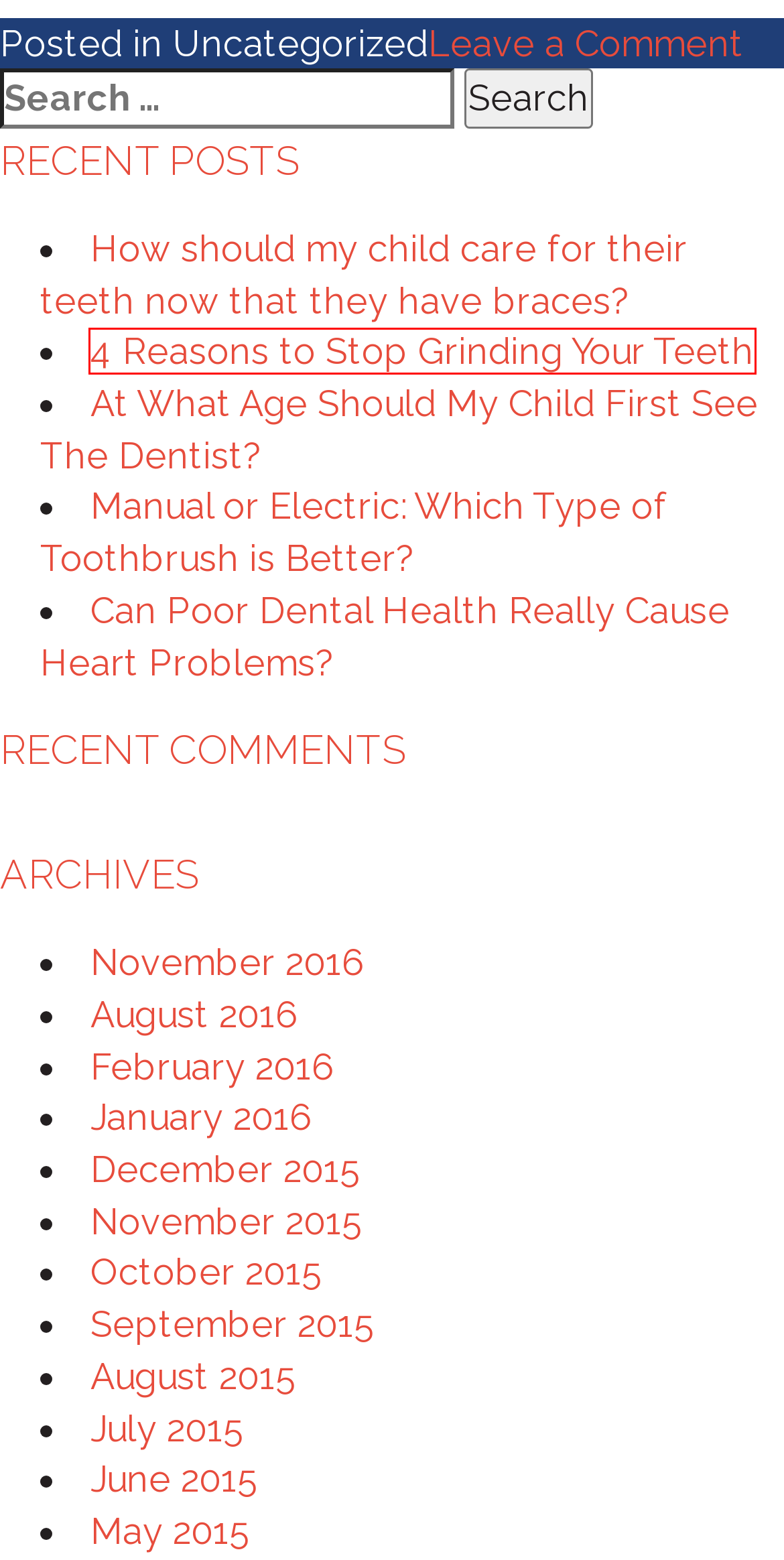Given a screenshot of a webpage with a red bounding box around a UI element, please identify the most appropriate webpage description that matches the new webpage after you click on the element. Here are the candidates:
A. 4 Reasons to Stop Grinding Your Teeth
B. May 2015 - Dr. Jon D. Smith
C. February 2016 - Dr. Jon D. Smith
D. Can Poor Dental Health Really Cause Heart Problems? - Dr. Jon D. Smith
E. November 2015 - Dr. Jon D. Smith
F. August 2015 - Dr. Jon D. Smith
G. December 2015 - Dr. Jon D. Smith
H. How should my child care for their teeth now that they have braces?

A